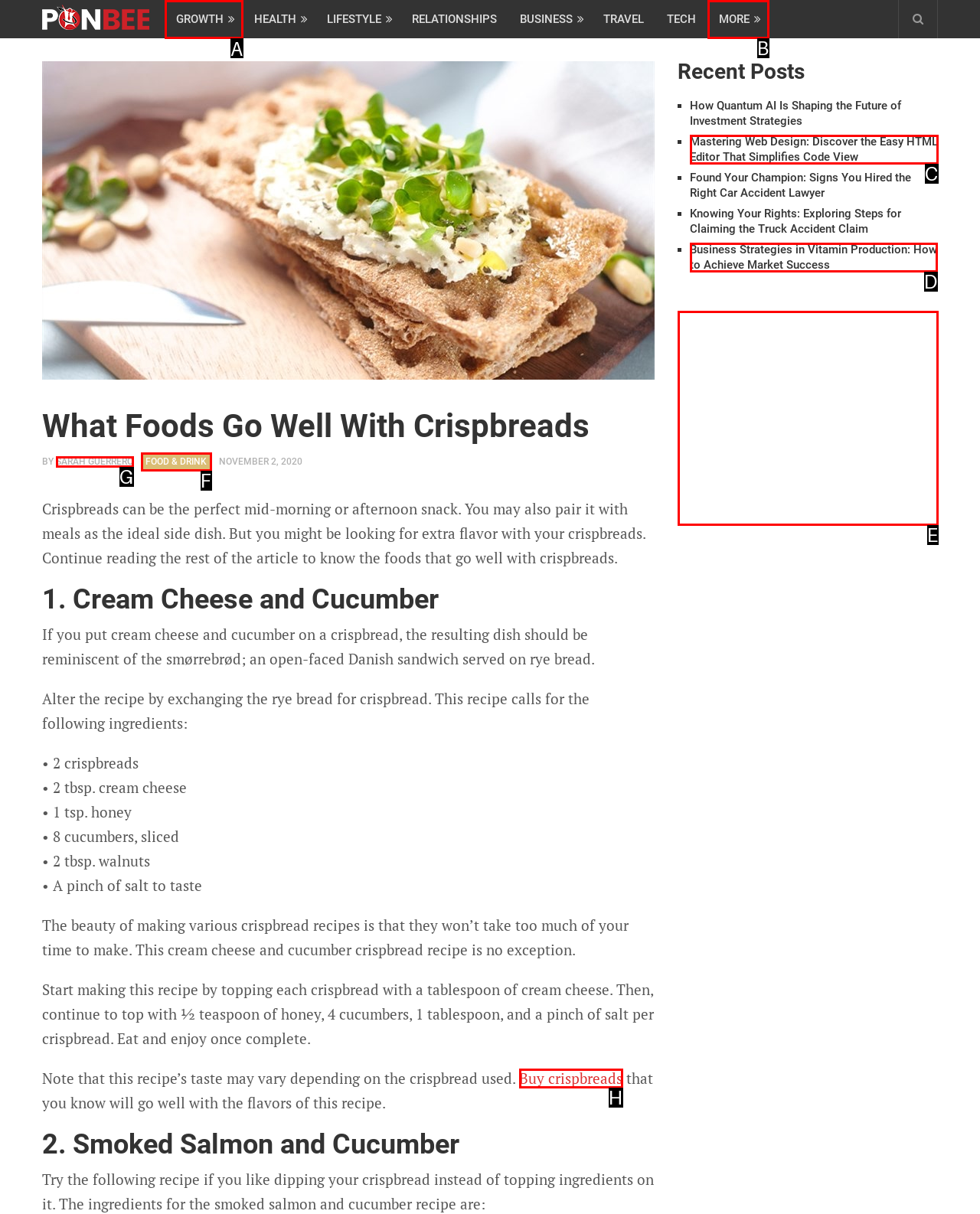Which option should be clicked to execute the task: Click on the 'GROWTH' link?
Reply with the letter of the chosen option.

A